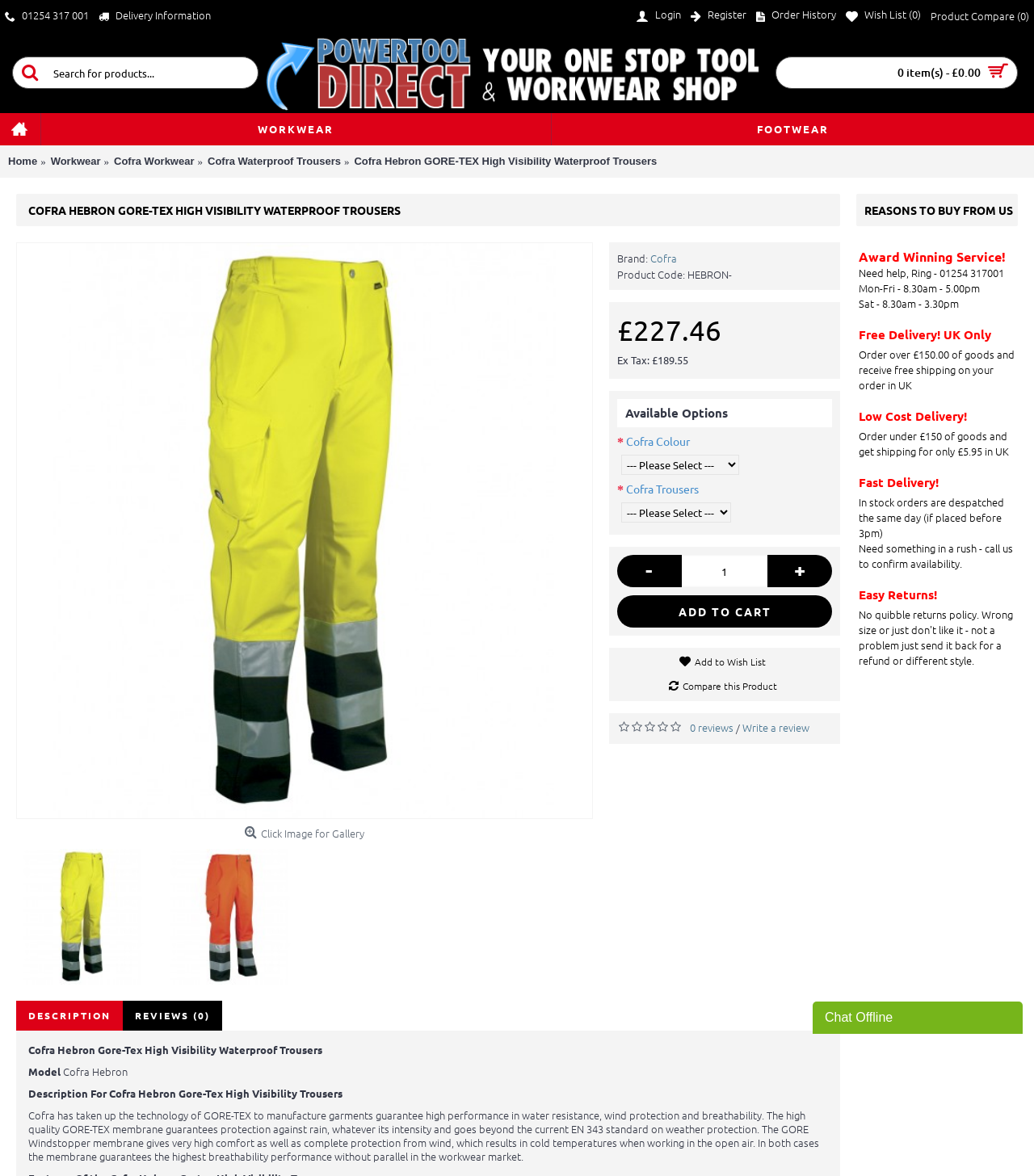What is the purpose of the GORE-TEX membrane?
Give a detailed and exhaustive answer to the question.

I found the purpose of the GORE-TEX membrane by reading the product description, which explains that the membrane guarantees high performance in water resistance, wind protection, and breathability. This means that the product is designed to keep the wearer dry and comfortable in various weather conditions.